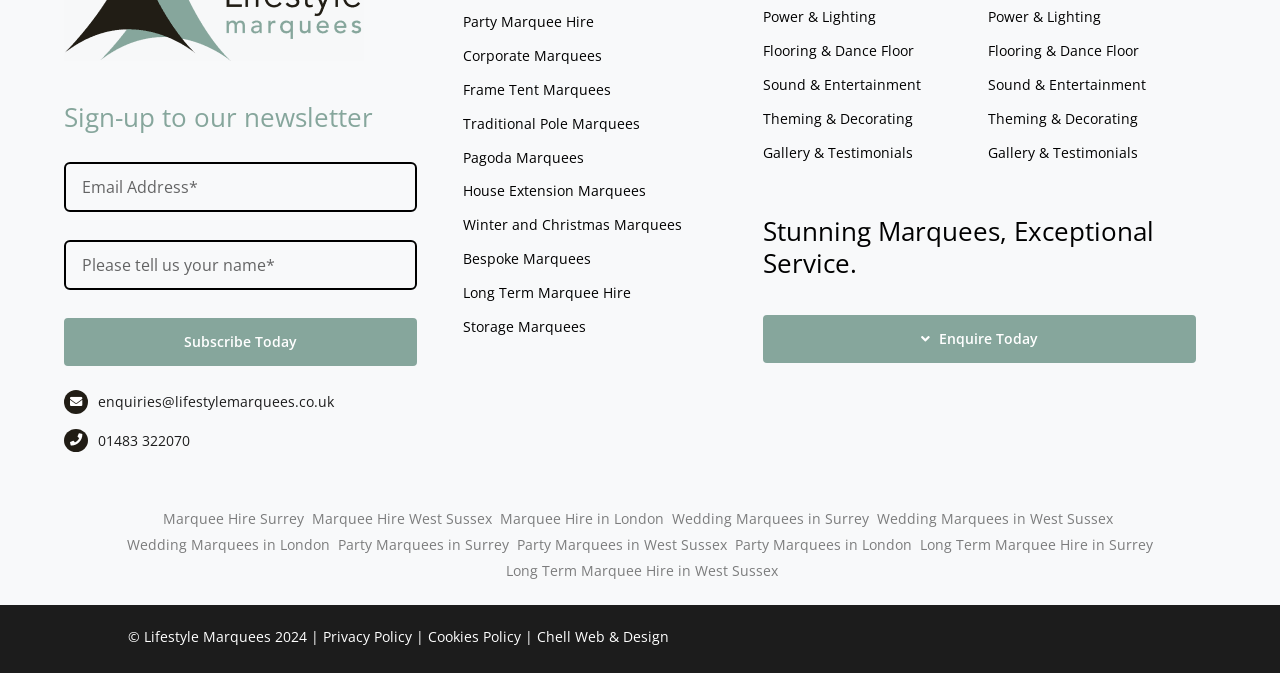What is the copyright year of the webpage?
Please use the image to deliver a detailed and complete answer.

The webpage's footer section contains the copyright symbol followed by the year '2024', which indicates the copyright year of the webpage.